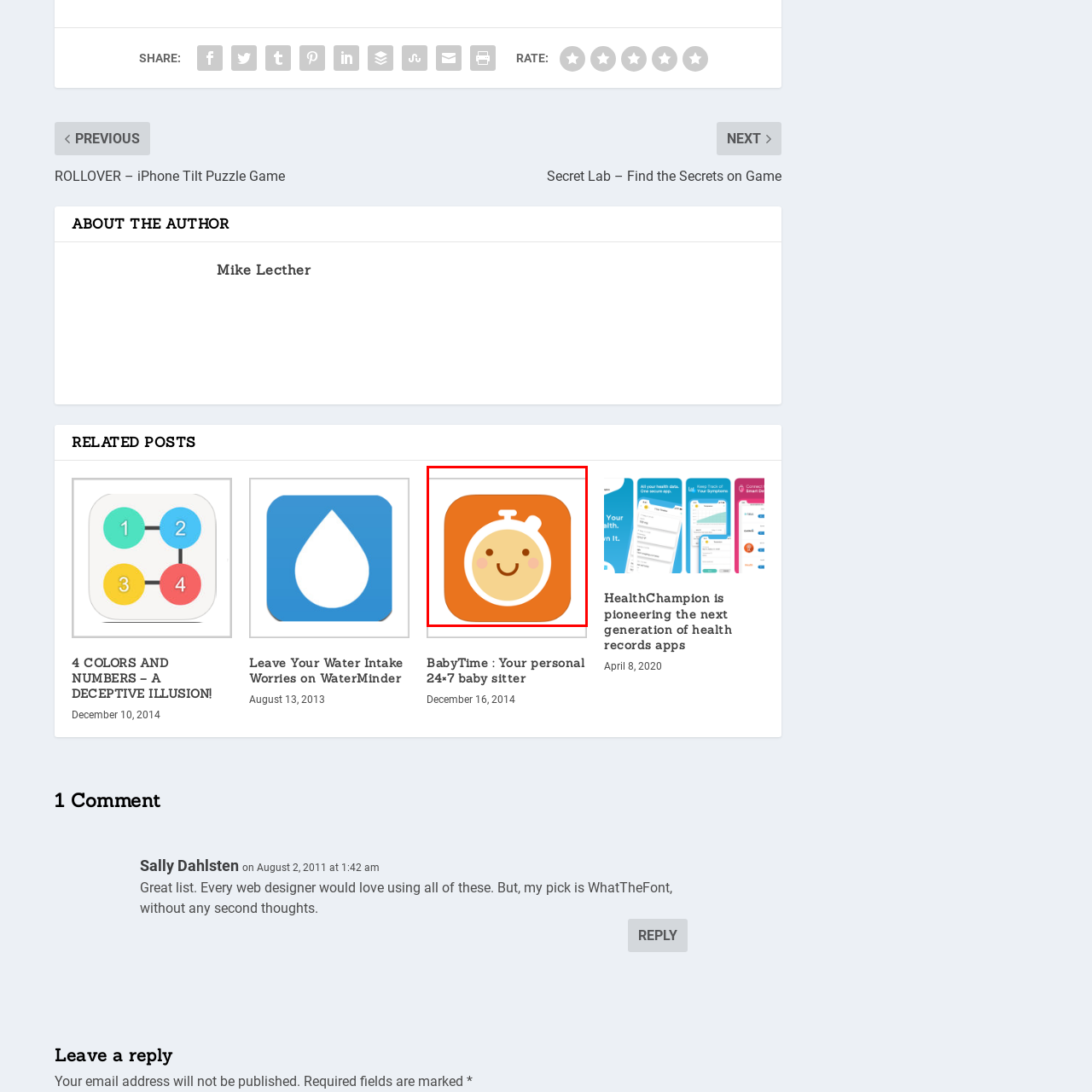Pay close attention to the image within the red perimeter and provide a detailed answer to the question that follows, using the image as your primary source: 
What is the facial expression of the stopwatch?

The stopwatch has a smiley face, which is mentioned in the caption as 'a friendly and playful stopwatch design with a smiley face', indicating a cheerful and welcoming appearance.